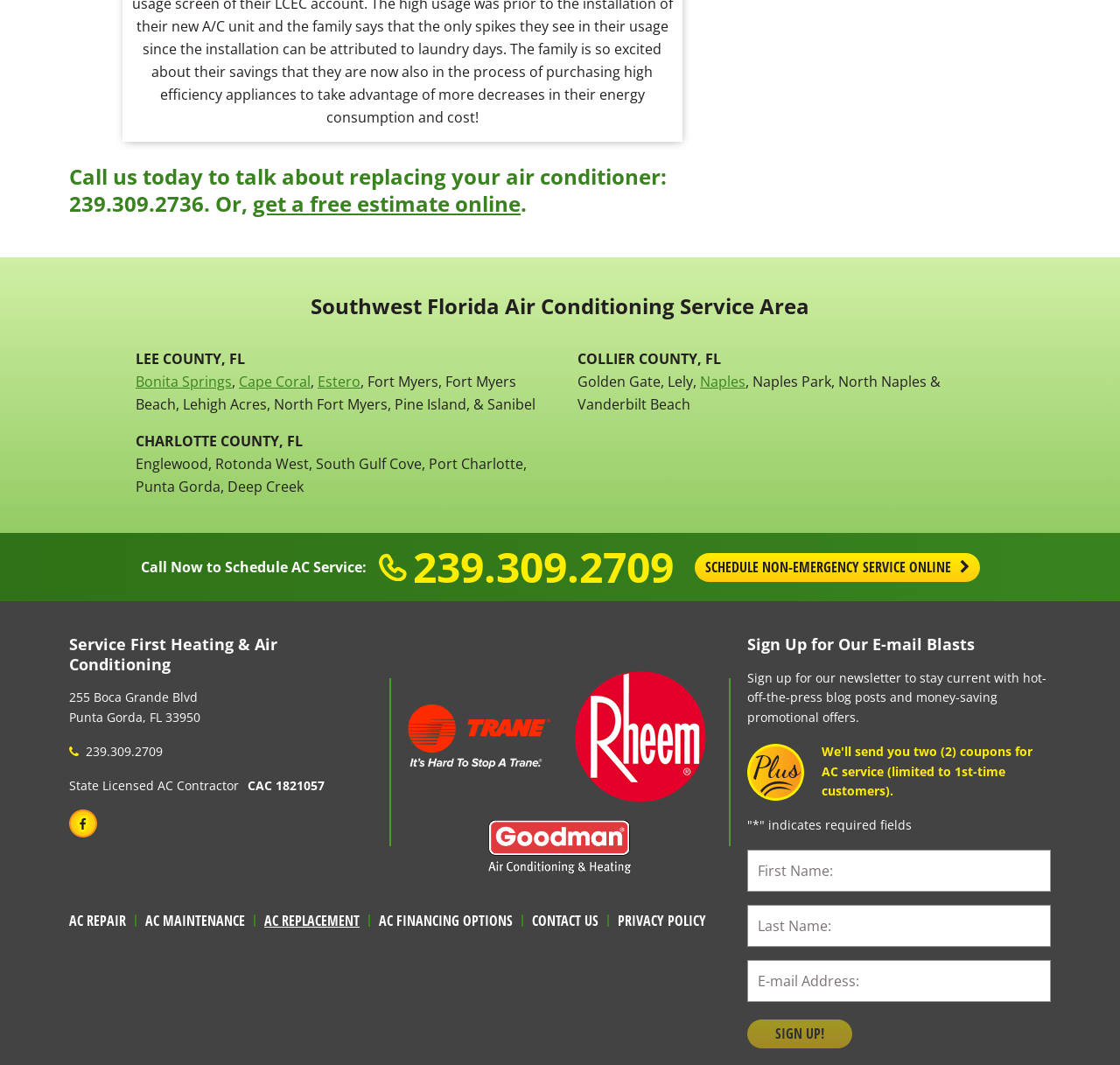Please identify the bounding box coordinates of the element I need to click to follow this instruction: "Schedule non-emergency service online".

[0.62, 0.519, 0.875, 0.546]